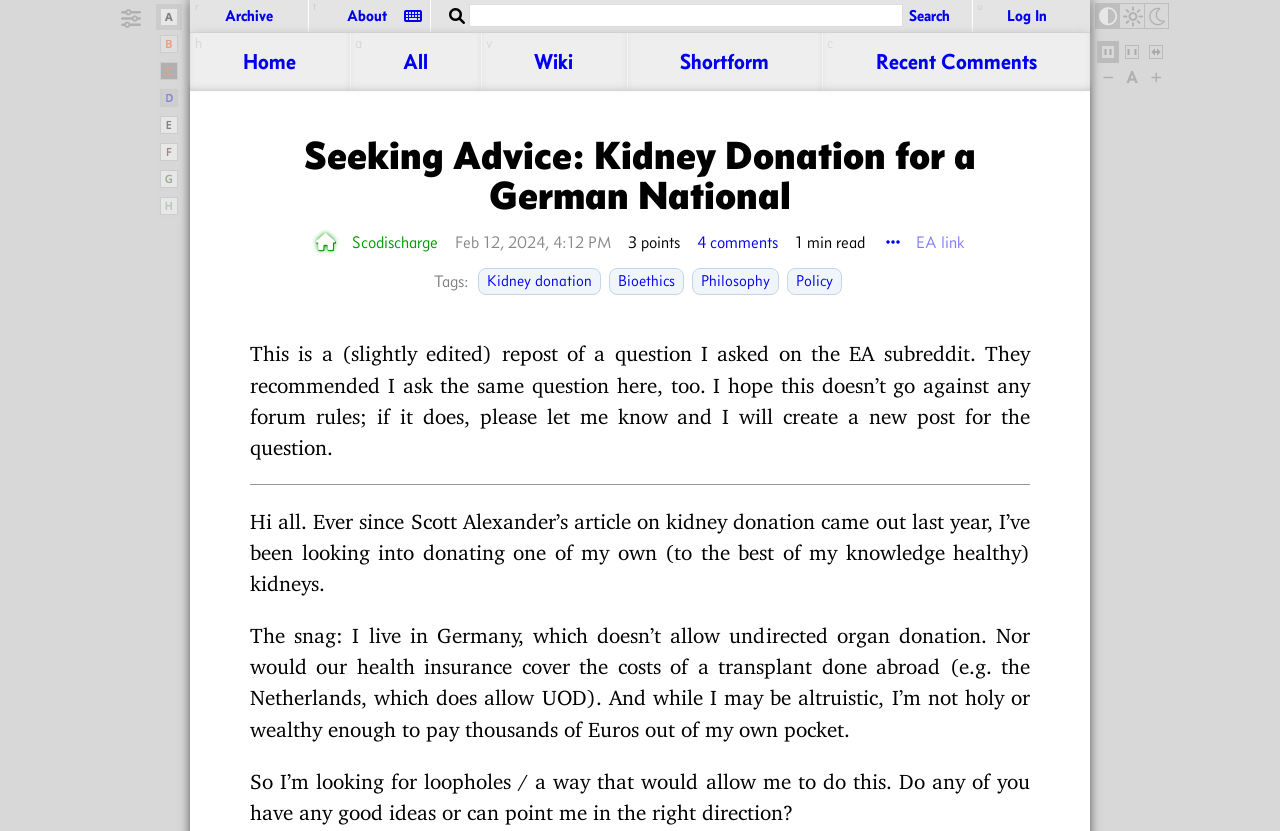Identify the bounding box coordinates of the section that should be clicked to achieve the task described: "Search for a topic".

[0.366, 0.005, 0.706, 0.032]